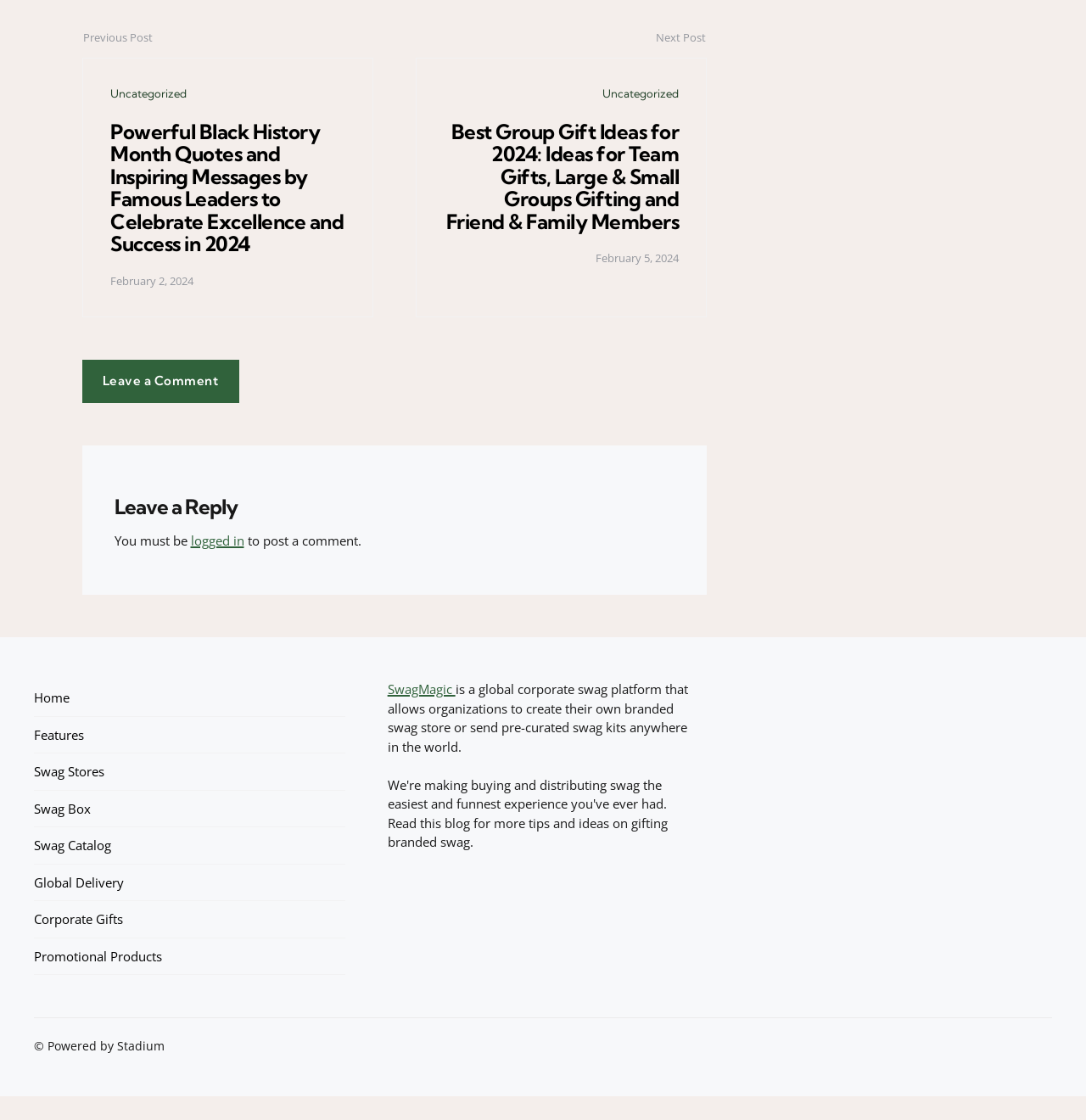Pinpoint the bounding box coordinates of the clickable area needed to execute the instruction: "Click on 'Next Post'". The coordinates should be specified as four float numbers between 0 and 1, i.e., [left, top, right, bottom].

[0.604, 0.027, 0.65, 0.04]